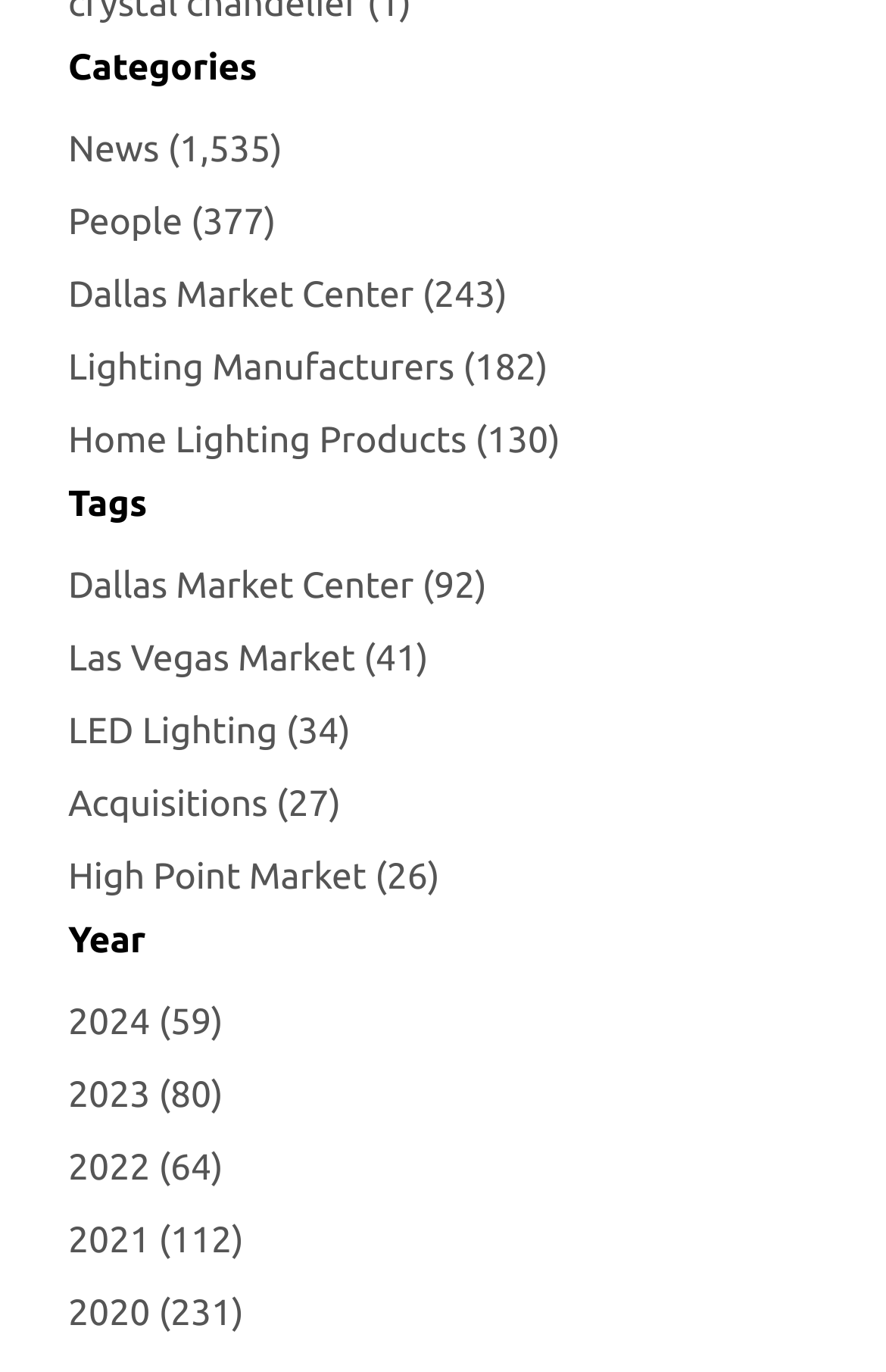Observe the image and answer the following question in detail: How many headings are on the webpage?

By looking at the webpage structure, I found that there are three headings: 'Categories', 'Tags', and 'Year'.